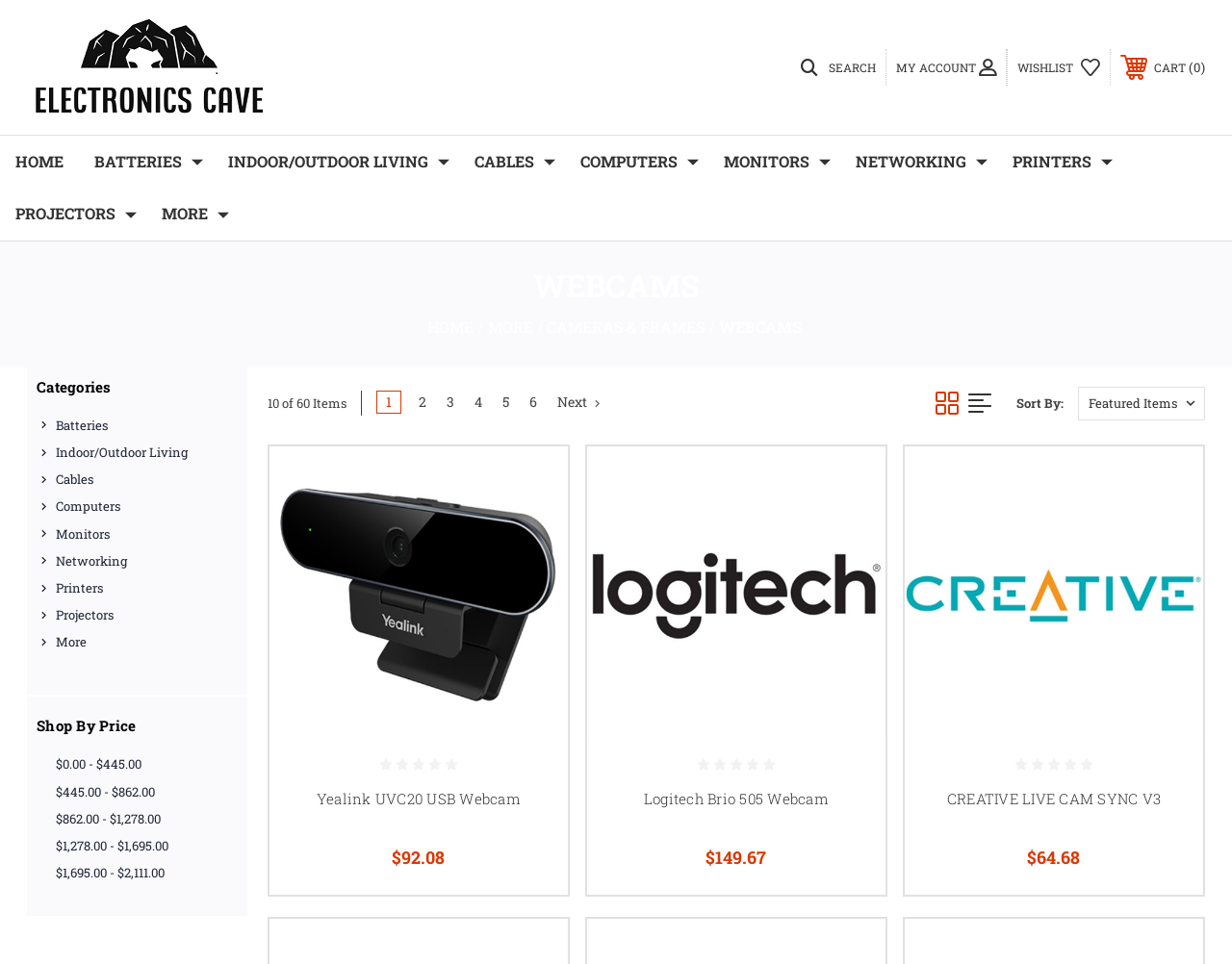Show the bounding box coordinates of the region that should be clicked to follow the instruction: "View your wishlist."

[0.818, 0.051, 0.901, 0.089]